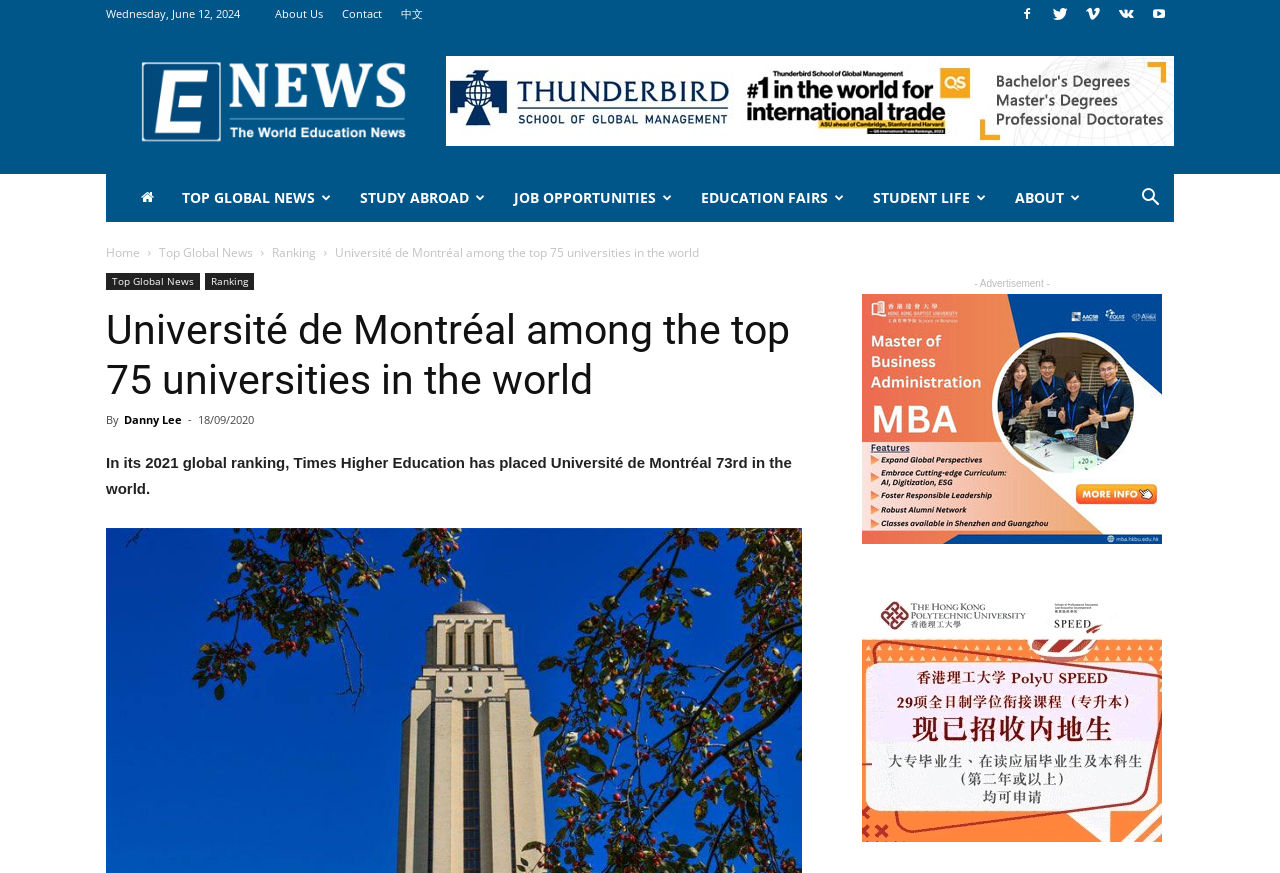Identify the bounding box of the UI component described as: "Study Abroad".

[0.27, 0.199, 0.391, 0.254]